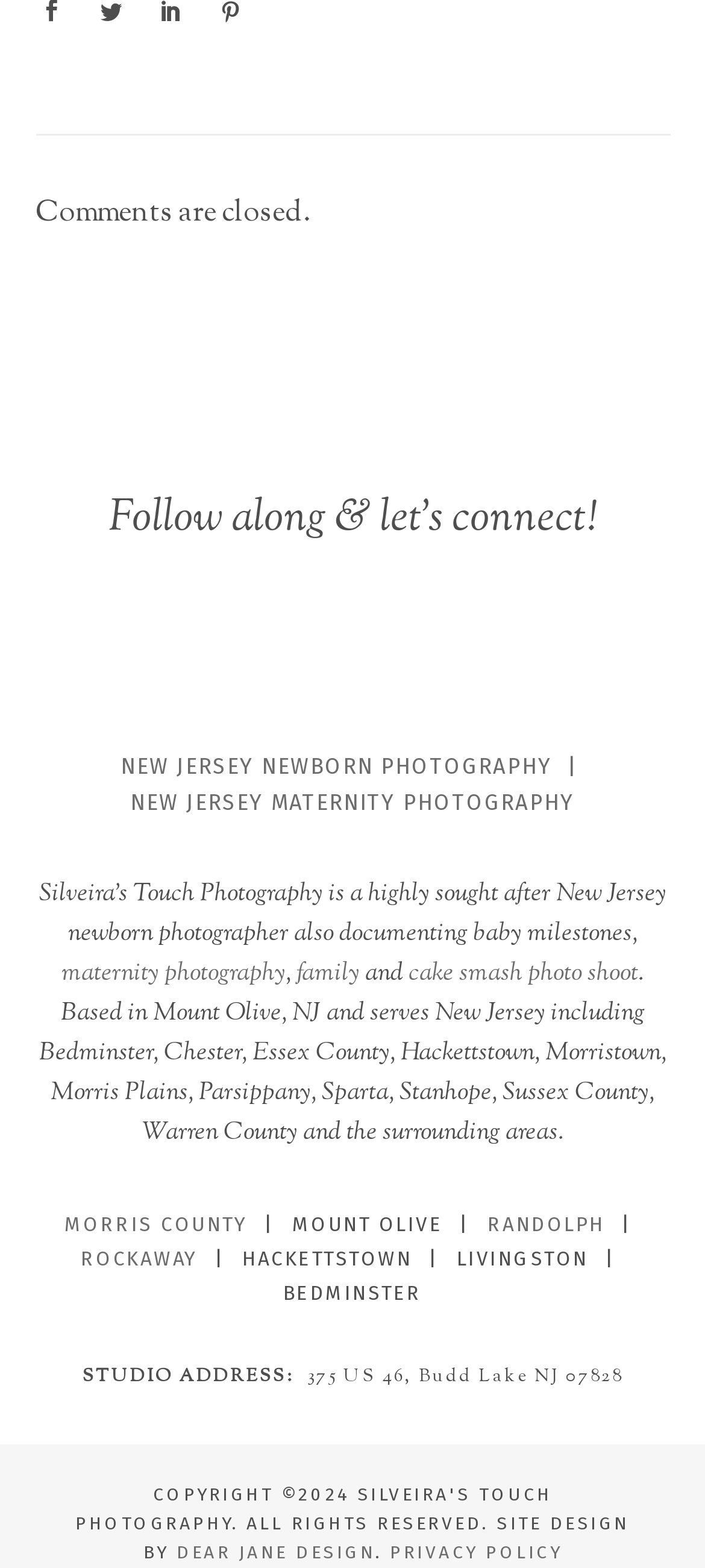Determine the bounding box coordinates for the region that must be clicked to execute the following instruction: "View PRIVACY POLICY".

[0.553, 0.983, 0.797, 0.997]